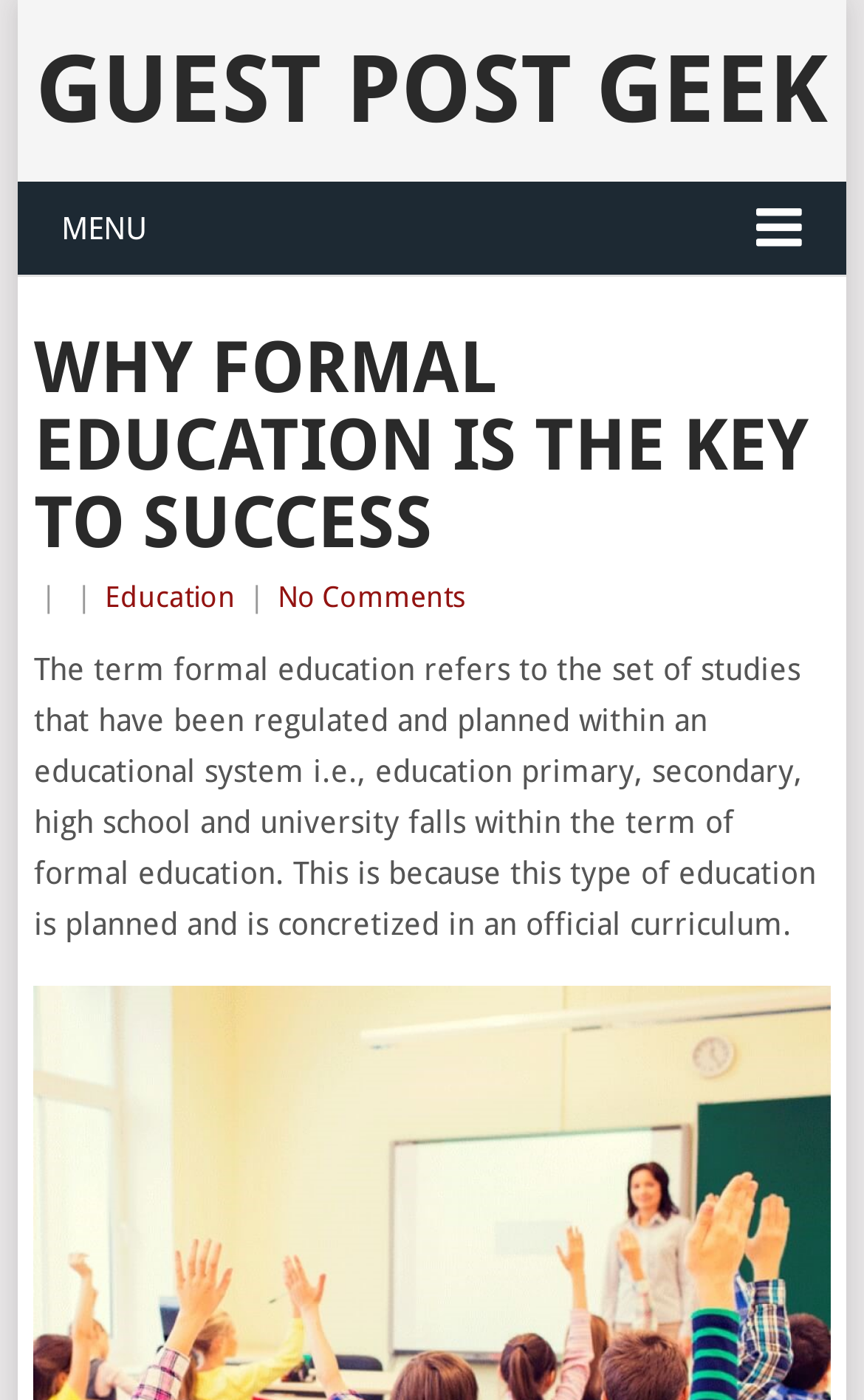Explain the webpage in detail, including its primary components.

The webpage is titled "Why Formal Education Is The Key To Success – Guest Post Geek" and features a prominent heading "GUEST POST GEEK" at the top left corner. Below this heading, there is a link "MENU" with an icon, positioned at the top center of the page.

The main content of the webpage is divided into sections, with a header "WHY FORMAL EDUCATION IS THE KEY TO SUCCESS" located at the top center of the page. This header is followed by a series of links and text, including "Education" and "No Comments", which are positioned horizontally and separated by vertical lines.

Below this section, there is a block of text that explains the concept of formal education, stating that it refers to a set of studies regulated and planned within an educational system, including primary, secondary, high school, and university education. This text is positioned at the center of the page, taking up a significant portion of the screen.

Overall, the webpage has a simple and organized layout, with clear headings and concise text that provides information on the topic of formal education.